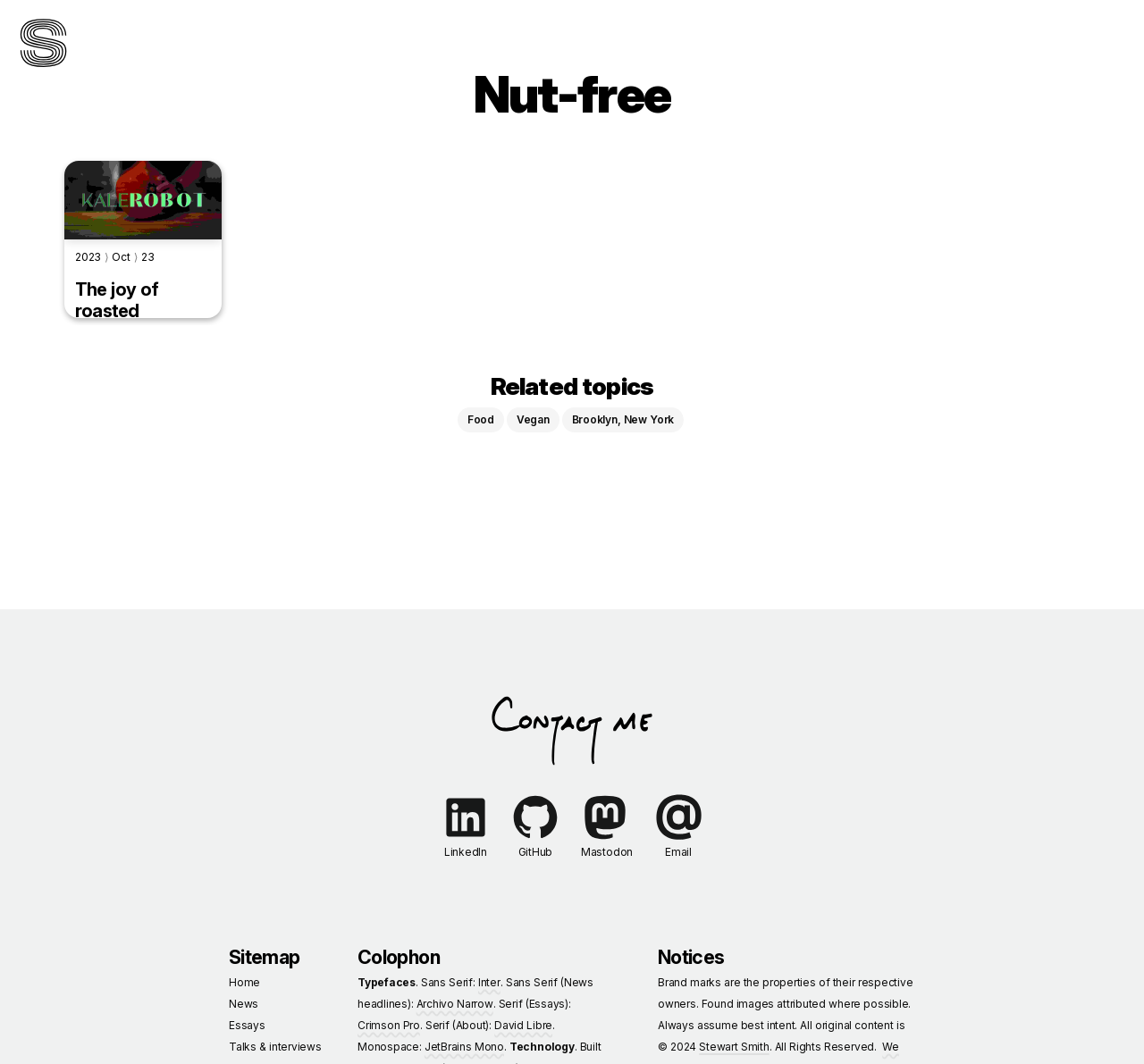What is the contact information provided?
Based on the visual, give a brief answer using one word or a short phrase.

LinkedIn, GitHub, Mastodon, Email